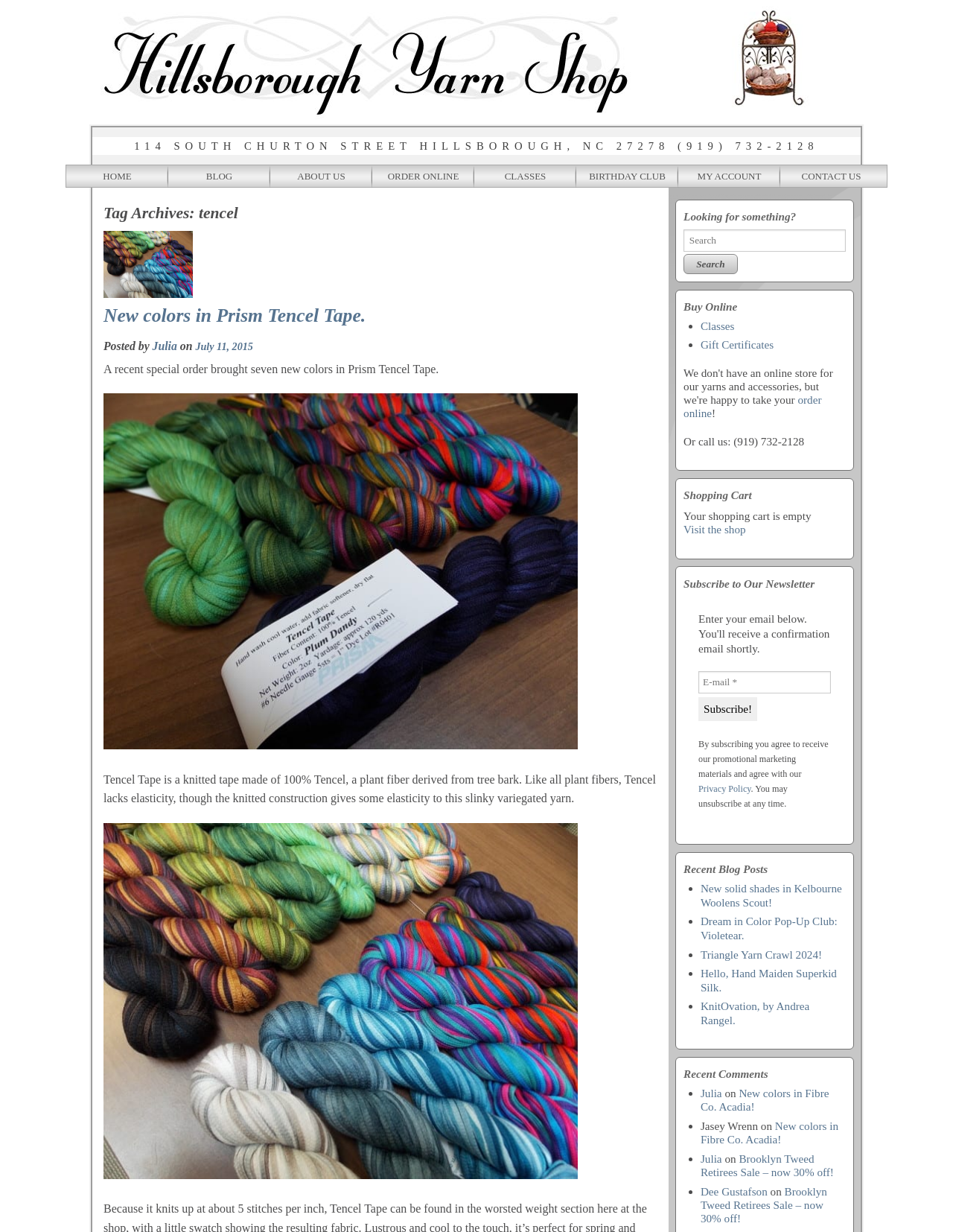Describe all the key features and sections of the webpage thoroughly.

This webpage is about Hillsborough Yarn Shop, which sells yarn and related products. At the top of the page, there is a logo image and the shop's address and phone number are displayed. Below that, there is a navigation menu with links to different sections of the website, including "HOME", "BLOG", "ABOUT US", "ORDER ONLINE", "CLASSES", "BIRTHDAY CLUB", "MY ACCOUNT", and "CONTACT US".

The main content of the page is a blog post about new colors in Prism Tencel Tape, a type of yarn. The post includes a heading, a brief description of the product, and two images of the yarn. There are also links to the author of the post, Julia, and the date of the post, July 11, 2015.

To the right of the main content, there are several sections. One section has a heading "Looking for something?" and a search box. Below that, there is a section with a heading "Buy Online" and links to classes and gift certificates. There is also a section with a heading "Shopping Cart" that indicates the cart is empty, and a link to visit the shop.

Further down the page, there are sections with headings "Subscribe to Our Newsletter", "Recent Blog Posts", and "Recent Comments". The newsletter section has a form to enter an email address and a button to subscribe. The recent blog posts section lists several links to recent posts, and the recent comments section lists several comments with links to the commenters and the posts they commented on.

Overall, the page is well-organized and easy to navigate, with clear headings and concise text.